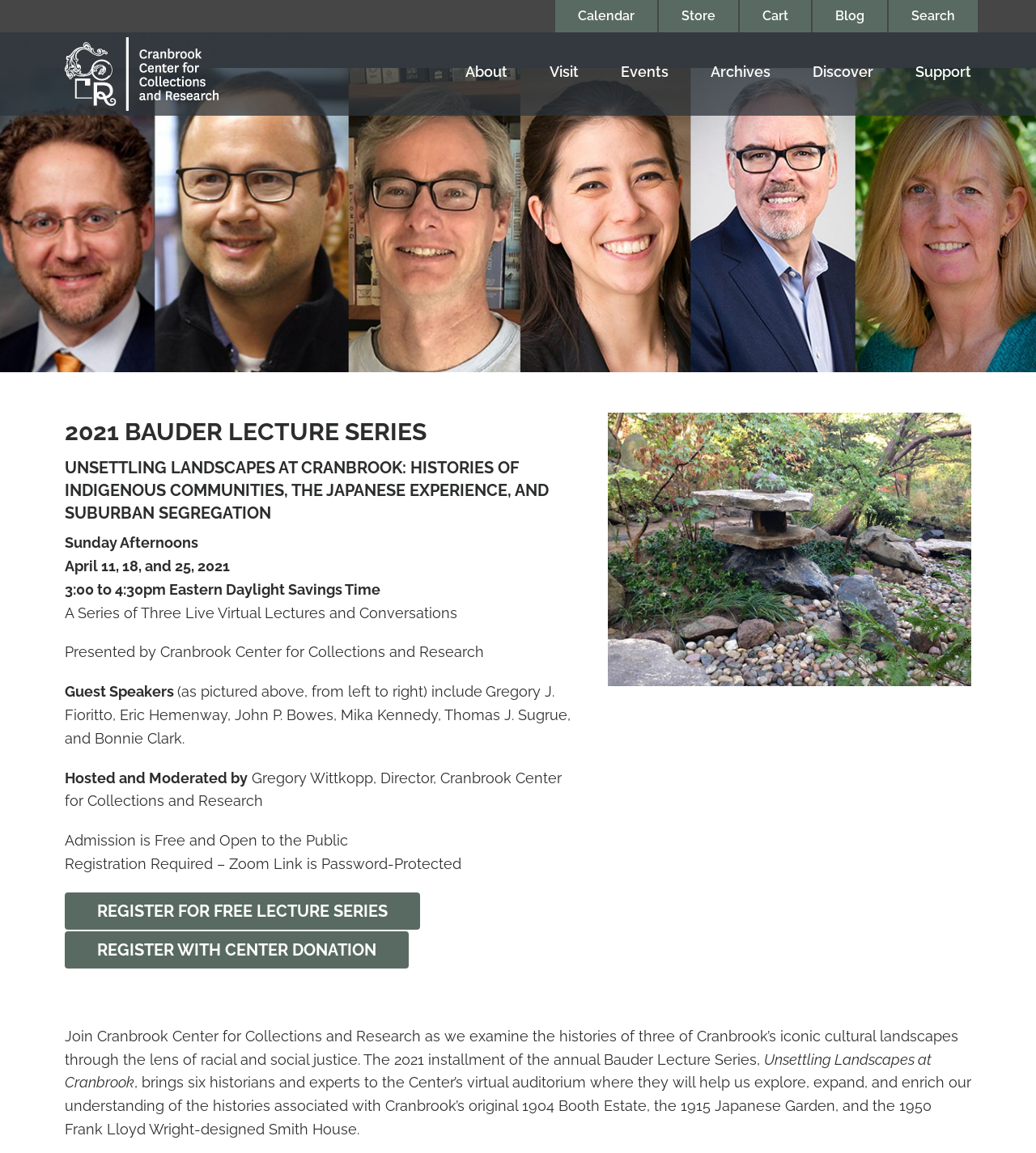Provide your answer in one word or a succinct phrase for the question: 
What is the date of the first lecture?

April 11, 2021